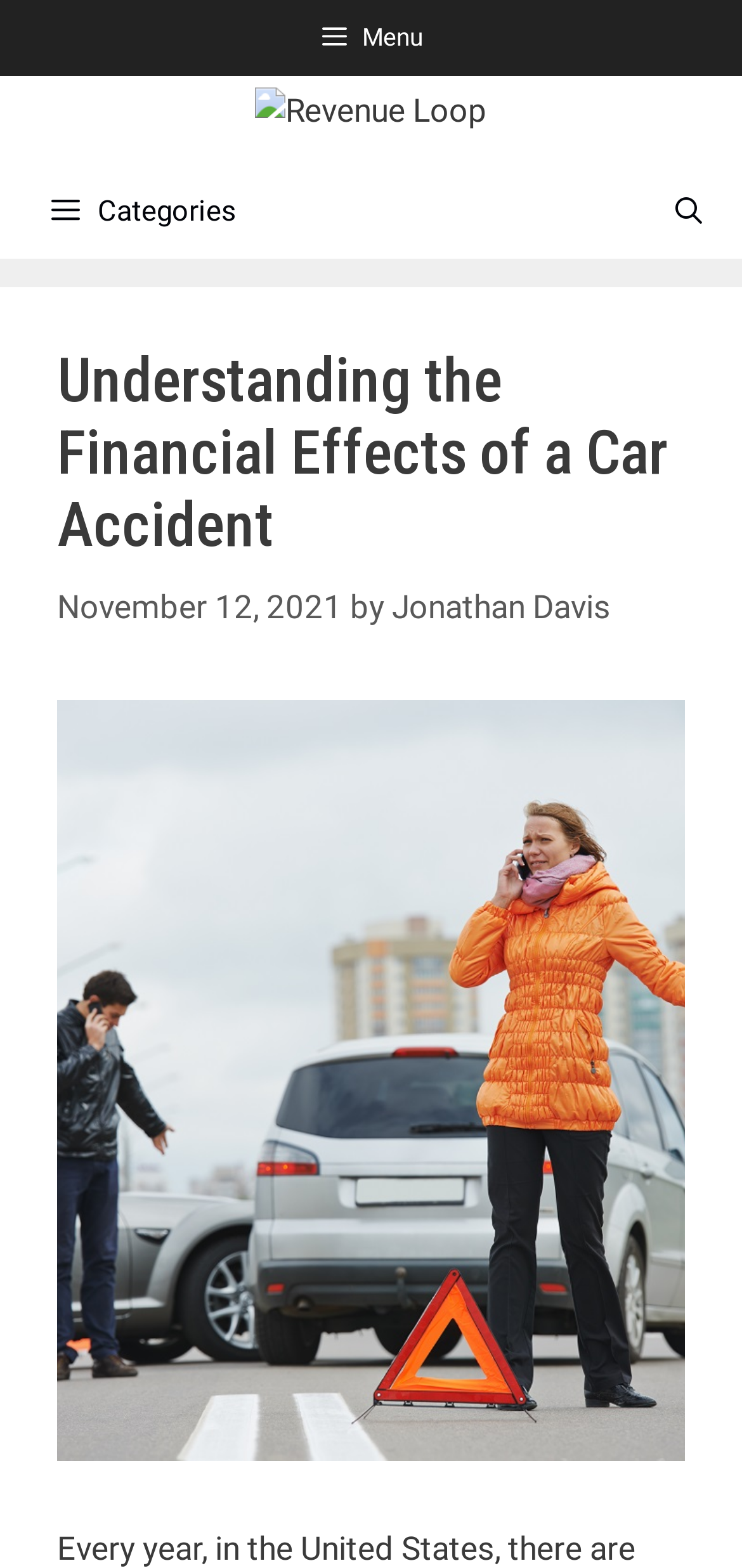Answer the question in one word or a short phrase:
When was the article published?

November 12, 2021